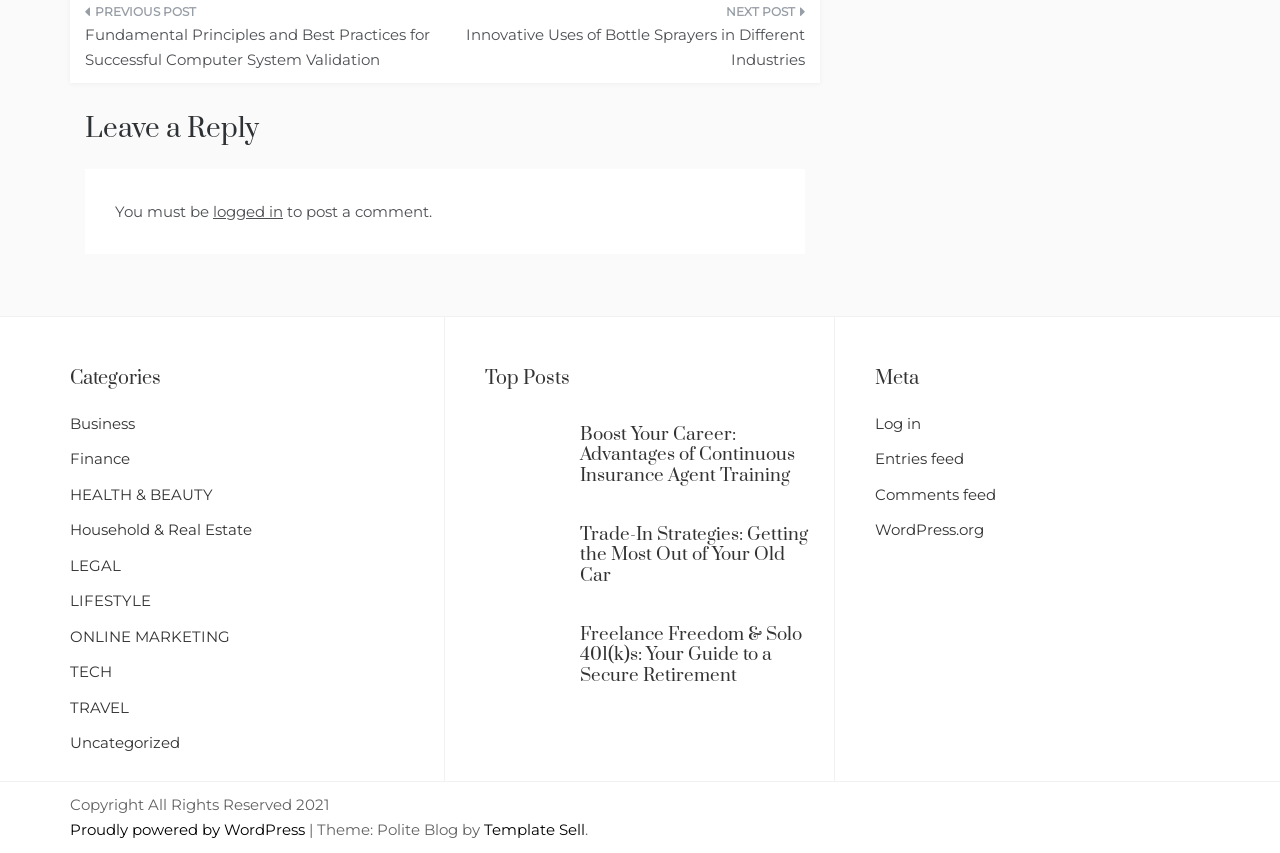Locate the bounding box coordinates of the element you need to click to accomplish the task described by this instruction: "Click on the 'Log in' link".

[0.684, 0.485, 0.72, 0.507]